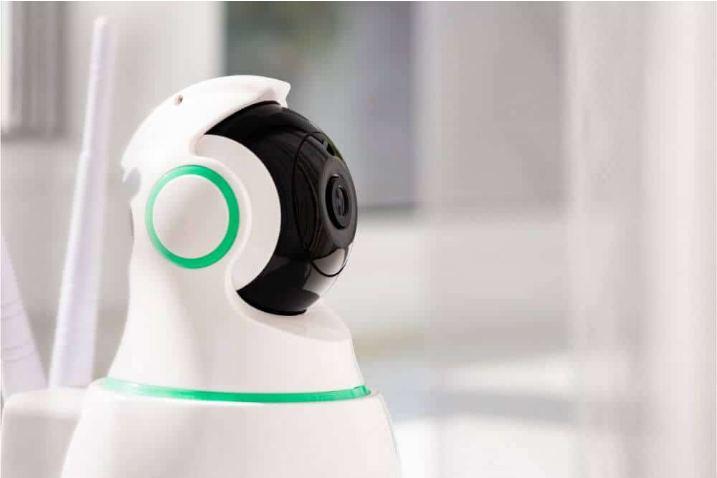What type of environment is the camera designed for?
Using the visual information, reply with a single word or short phrase.

Indoor